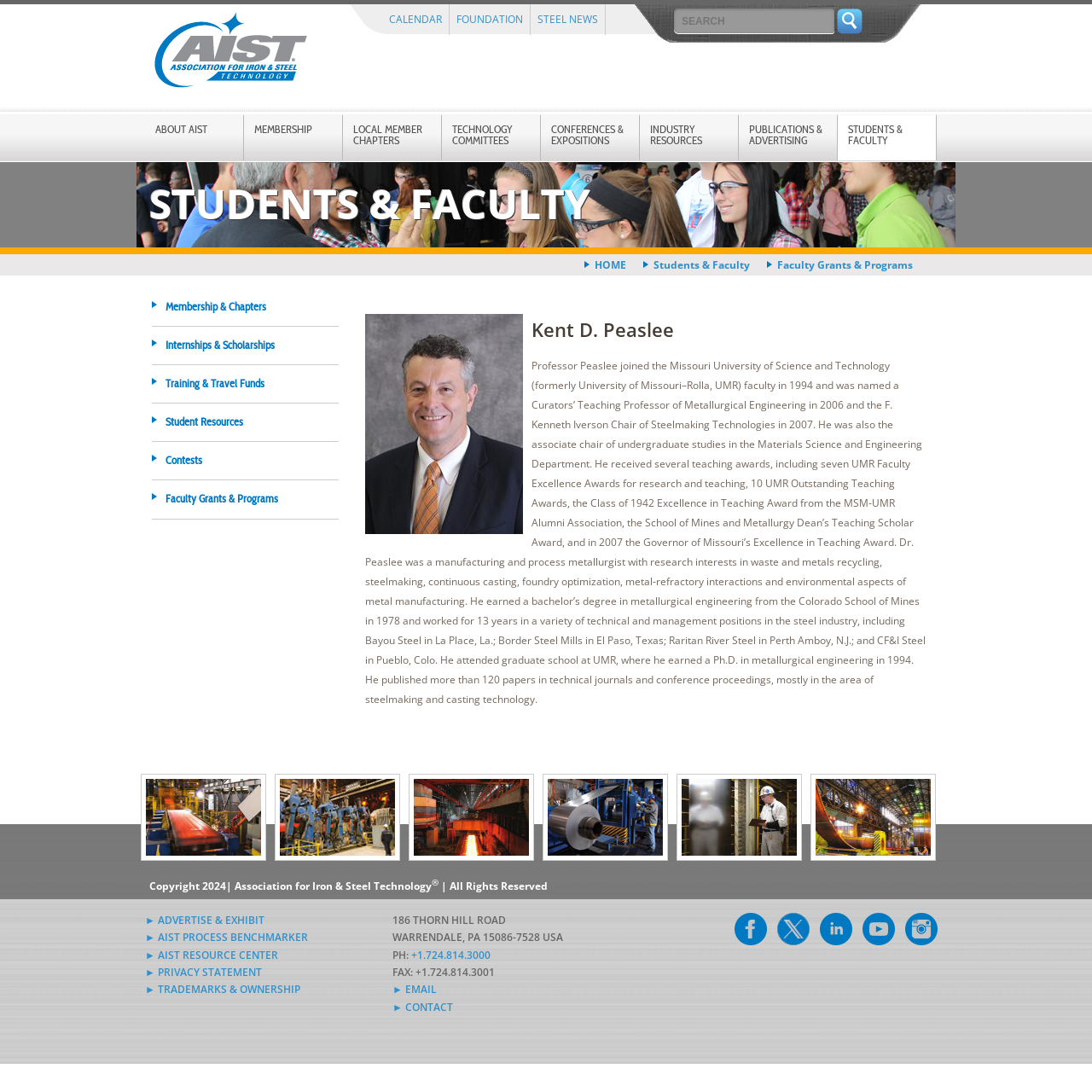Locate and generate the text content of the webpage's heading.

STUDENTS & FACULTY